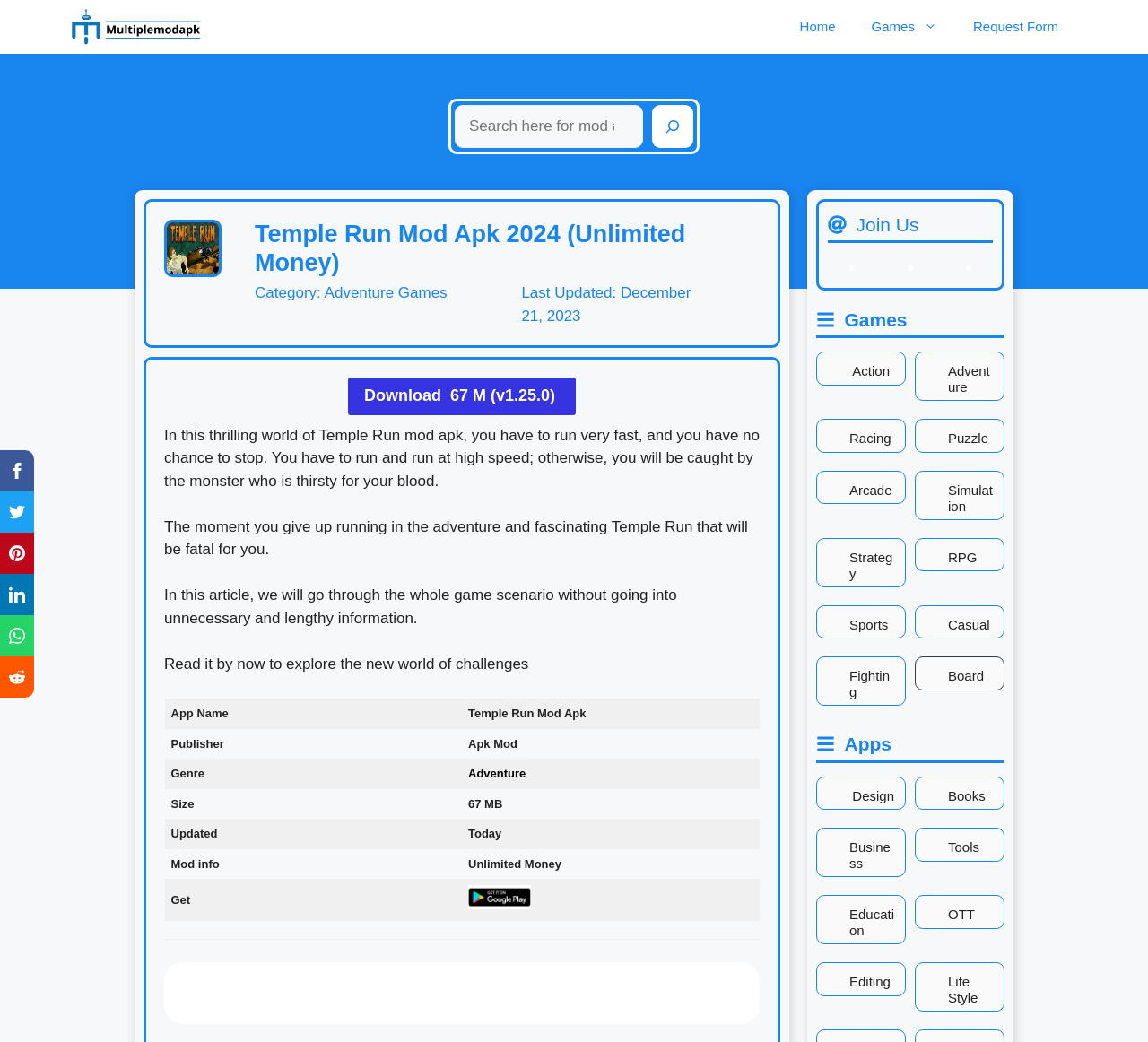Answer in one word or a short phrase: 
How many rows are there in the table with app information?

5